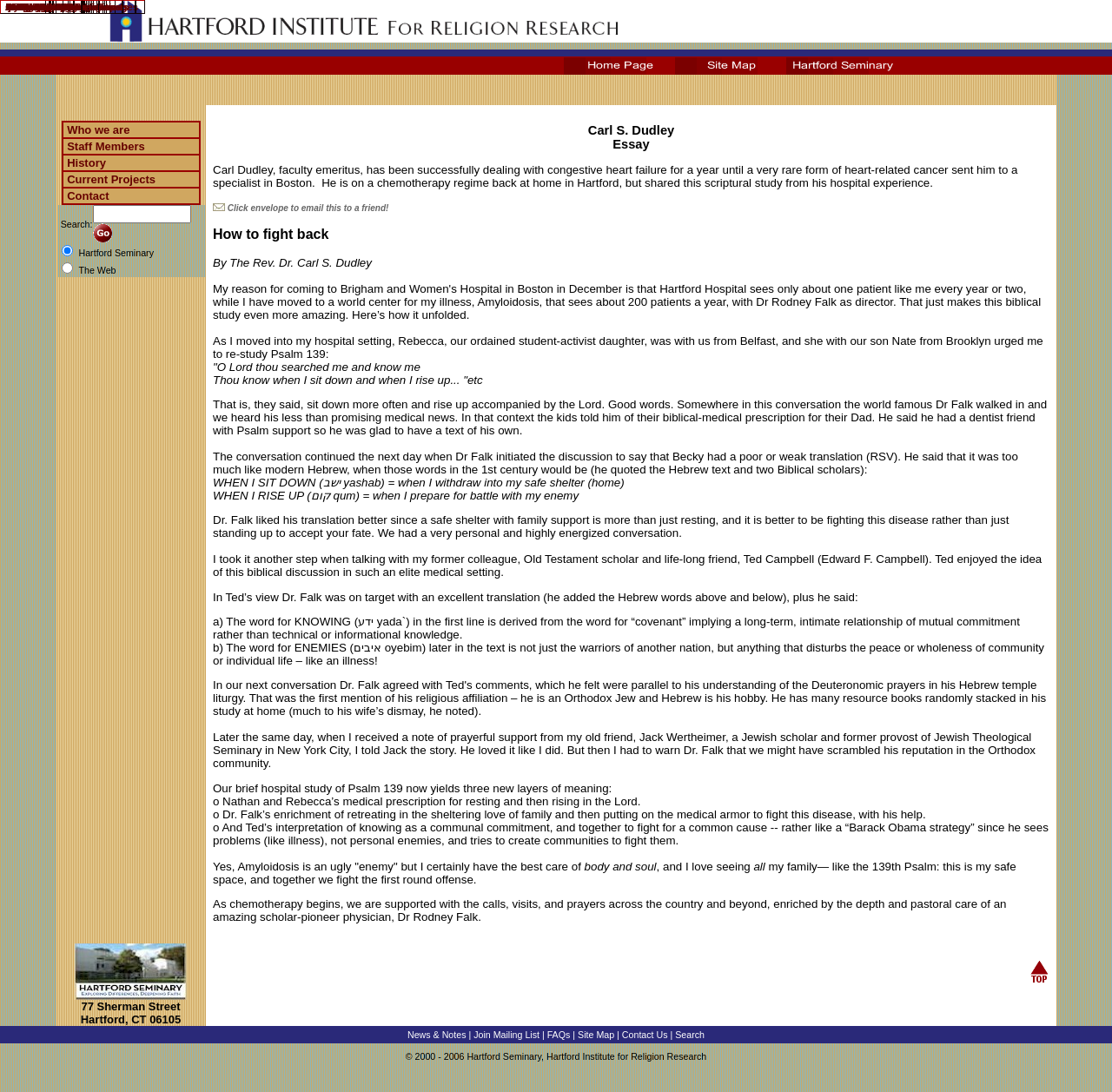Produce an elaborate caption capturing the essence of the webpage.

This webpage appears to be a resource hub for religious studies, with a focus on congregational and denominational research. The page is divided into multiple sections, each containing a table with a header and several rows of links or information.

At the top of the page, there are several small images, likely icons or logos, arranged horizontally. Below these images, there are multiple tables, each with a distinct header and several rows of links or information. The tables are arranged vertically, with some tables having more rows than others.

The first table has a header that reads "About Us" and contains a single row with a link to more information. The second table has a header that reads "Congregations" and contains a single row with a link to more information. This pattern continues, with tables having headers such as "Practical Theology", "Denominations", "Leadership Resources", and so on.

Each table has a similar structure, with a header and several rows of links or information. The links and information appear to be related to the header topic, with some tables having more links or information than others.

Towards the bottom of the page, there are tables with headers such as "Who We Are", "Staff Members", "History", and "Contact Information", which suggest that this webpage is for an organization or institution that conducts research and provides resources on religious studies.

Overall, the webpage appears to be a comprehensive resource hub for religious studies, with a focus on congregational and denominational research. The multiple tables and links provide a wealth of information and resources for users.